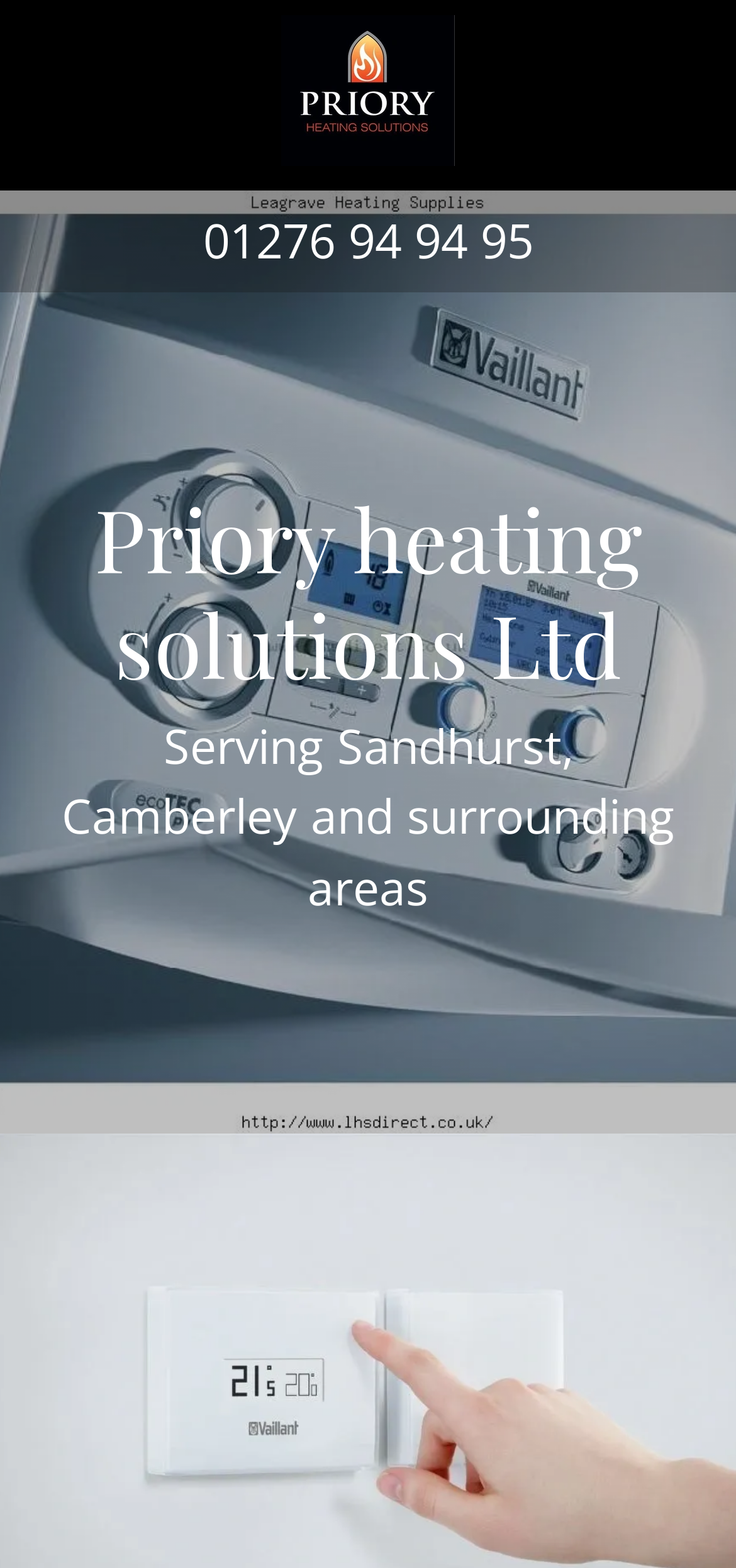Please provide a comprehensive response to the question below by analyzing the image: 
What is the phone number?

The phone number can be found in the link with the text '01276 94 94 95' located near the top of the webpage. This suggests that the phone number is 01276 94 94 95.